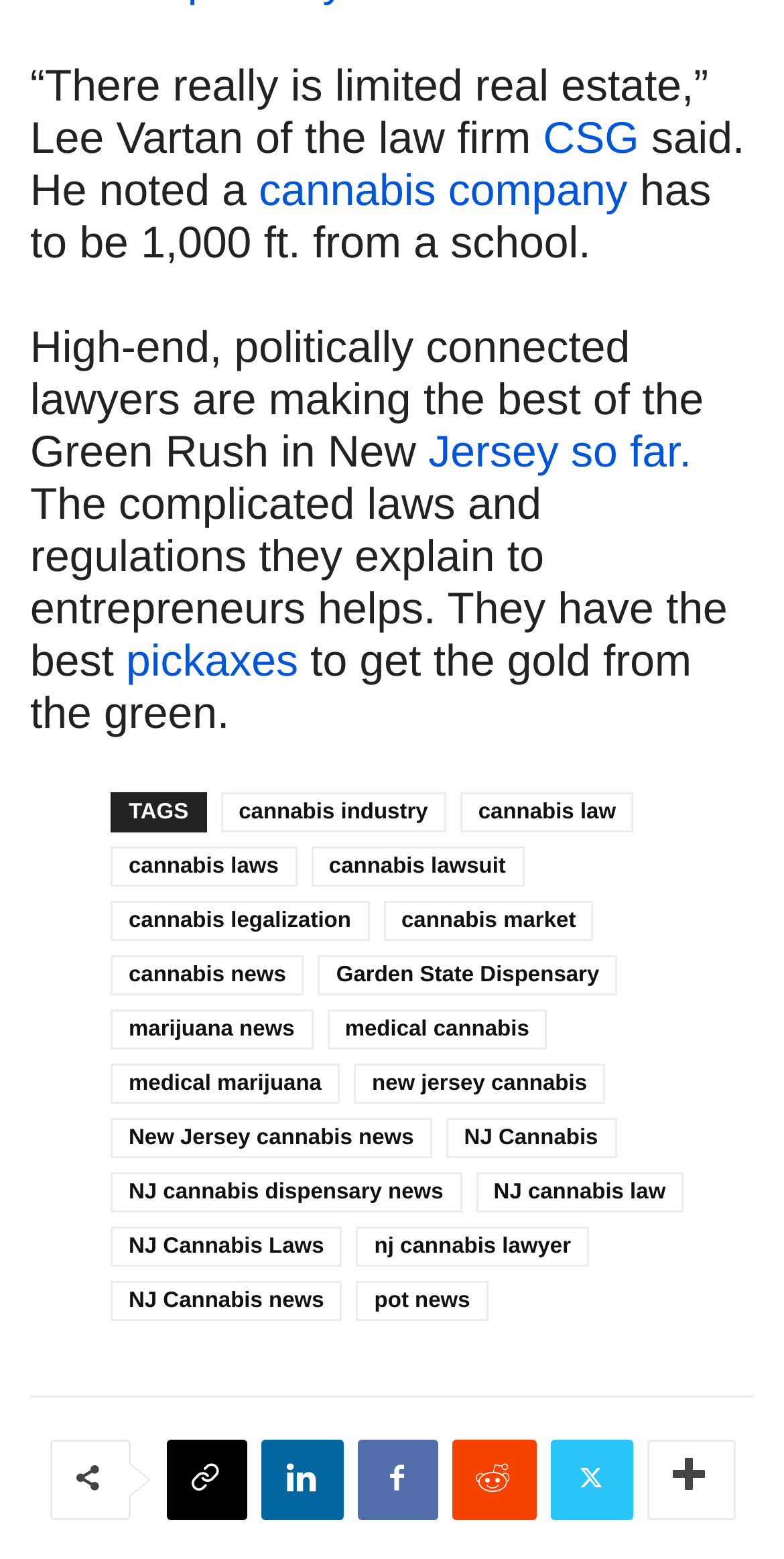What is the purpose of lawyers in the cannabis industry?
Look at the webpage screenshot and answer the question with a detailed explanation.

According to the article, the complicated laws and regulations that lawyers explain to entrepreneurs help them navigate the cannabis industry, implying that the purpose of lawyers is to explain laws and regulations.